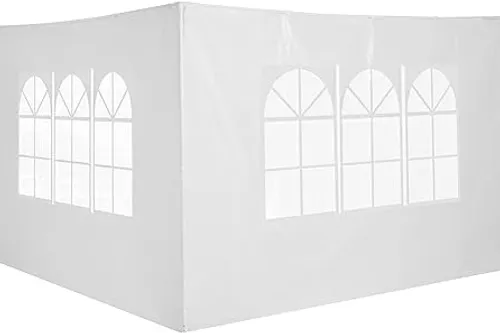From the image, can you give a detailed response to the question below:
What is the purpose of the replacement panel?

According to the caption, the replacement panel is designed to 'enhance the functionality and appearance' of the marquee setup, making it ideal for outdoor events or gatherings.